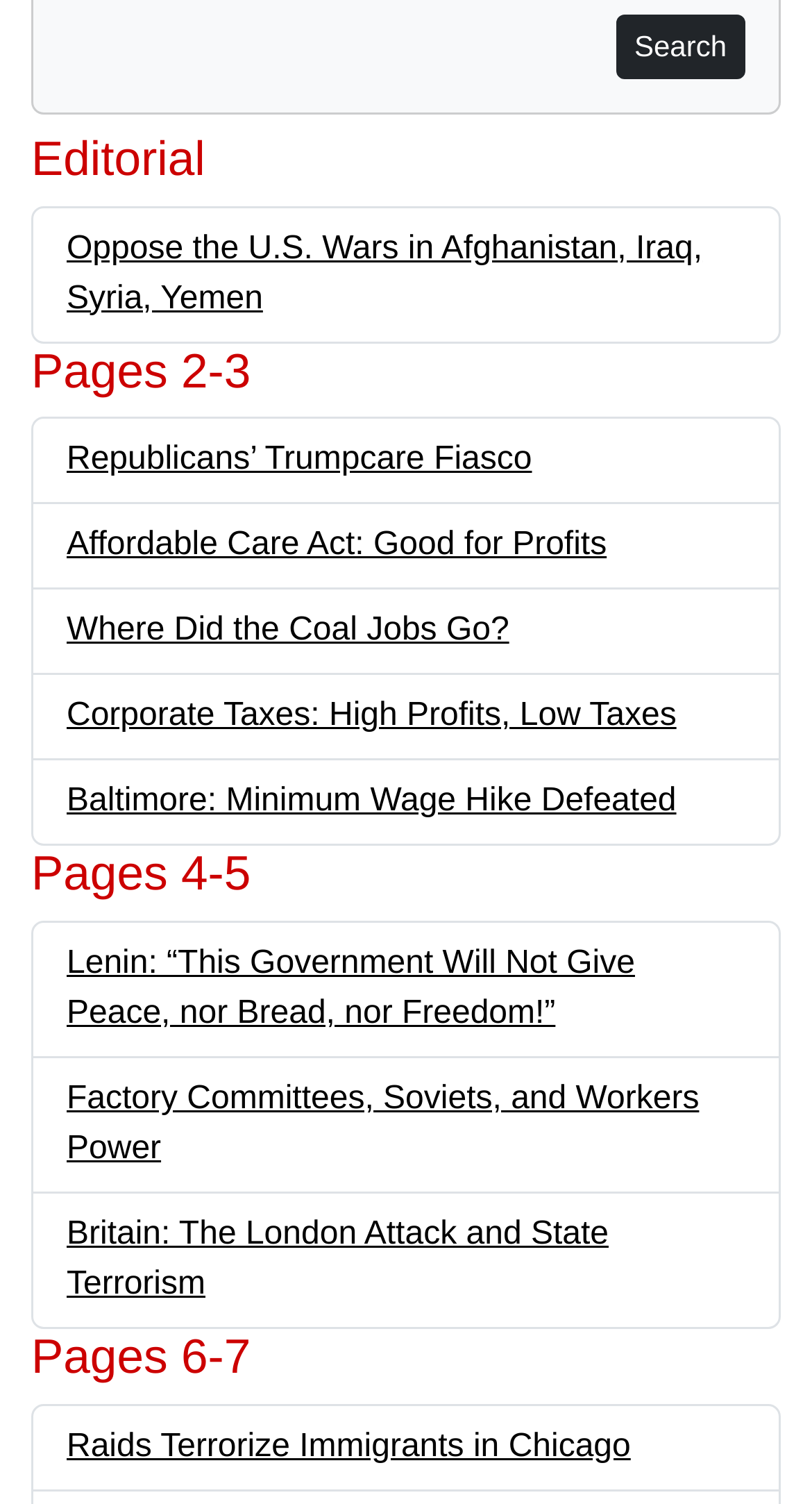How are the articles organized on this webpage?
Based on the image, answer the question with as much detail as possible.

The webpage contains headings such as 'Pages 2-3', 'Pages 4-5', and 'Pages 6-7', which indicate that the articles are organized by page number. This suggests that the webpage is a digital version of a print publication, such as a newspaper or magazine.